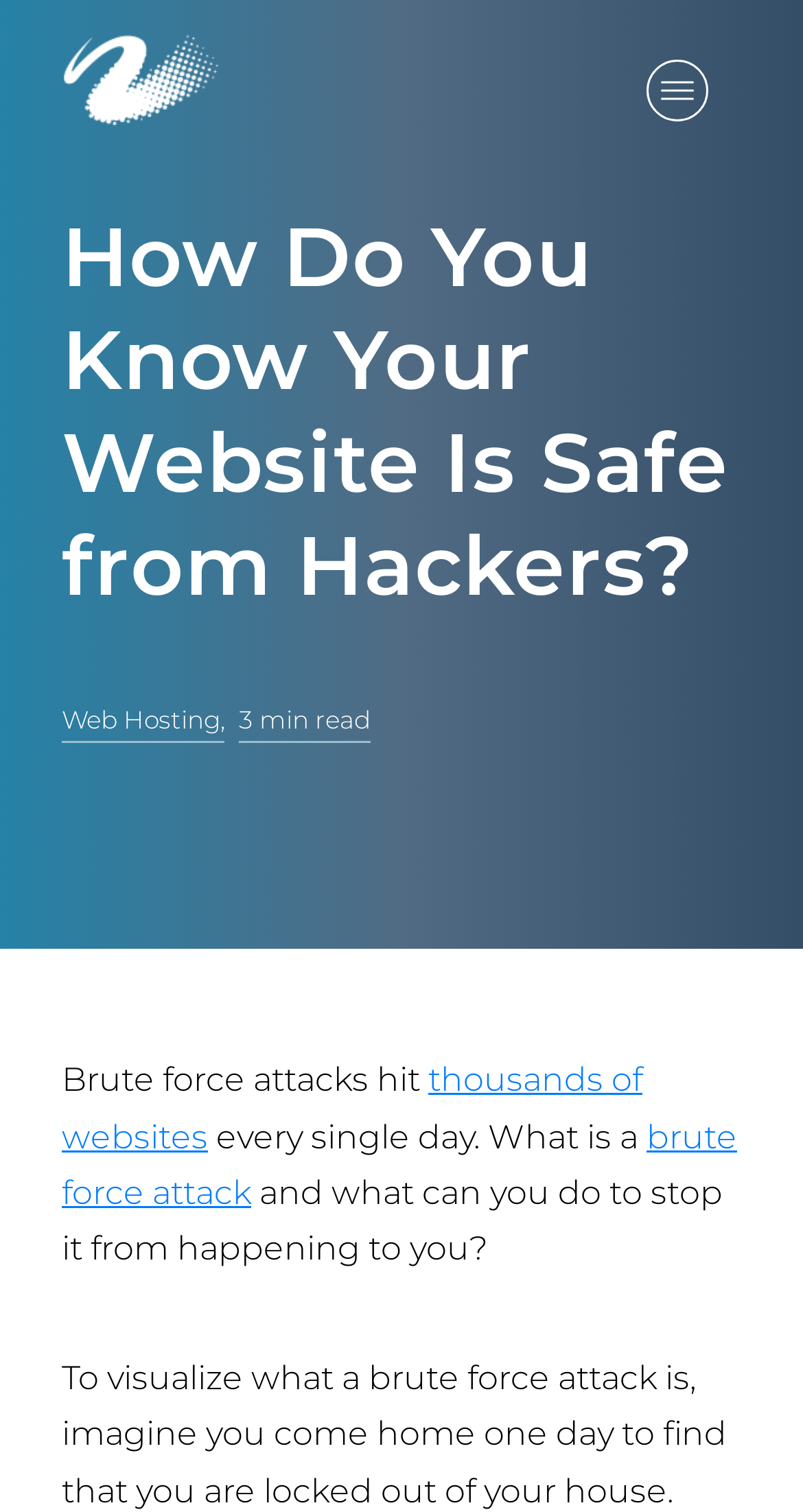Analyze the image and give a detailed response to the question:
What is the relation between web hosting and website safety?

There is a link on the webpage with the text 'Web Hosting,' which suggests that web hosting is related to website safety, possibly as a factor that can affect the safety of a website.